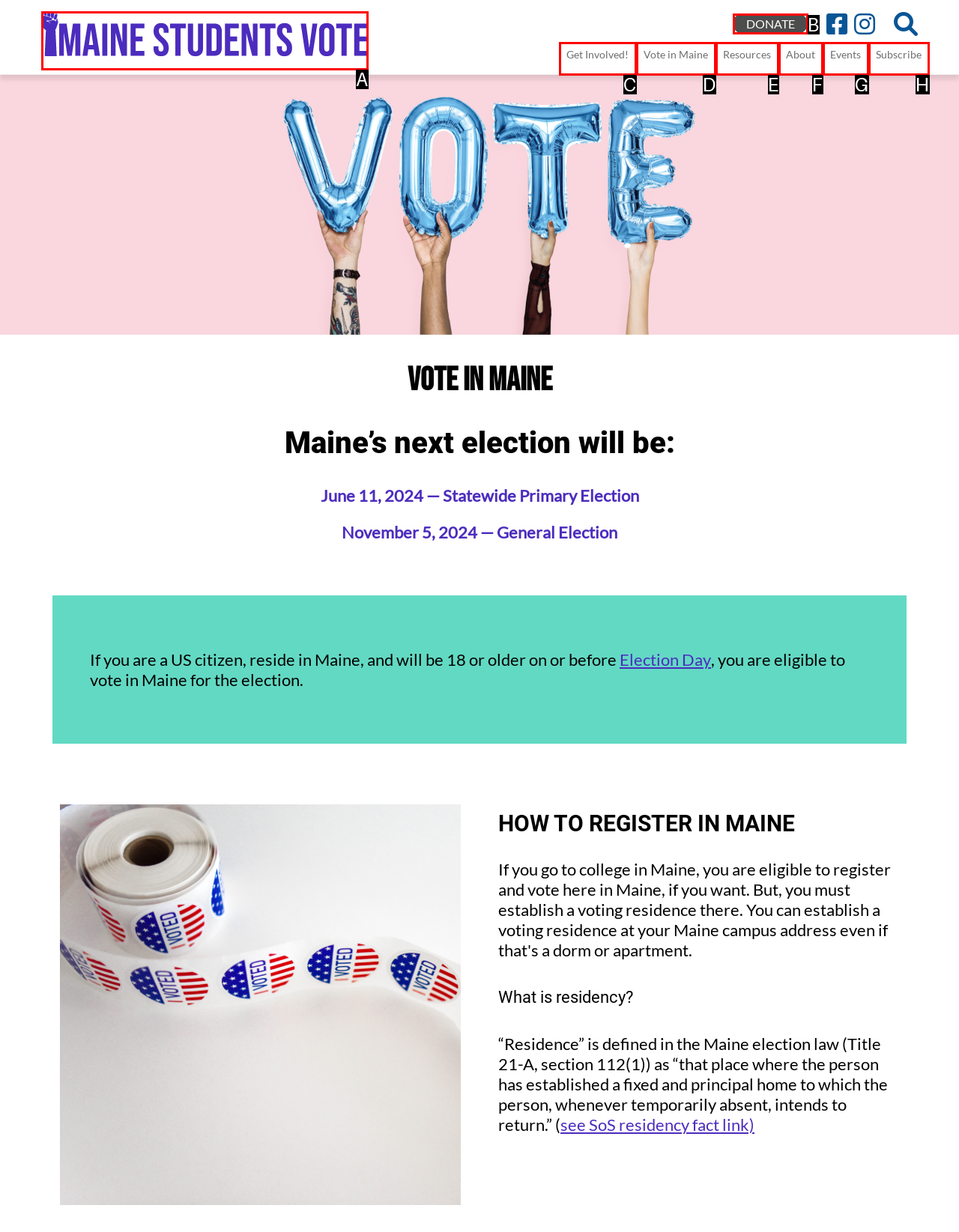Please provide the letter of the UI element that best fits the following description: Get Involved!
Respond with the letter from the given choices only.

C